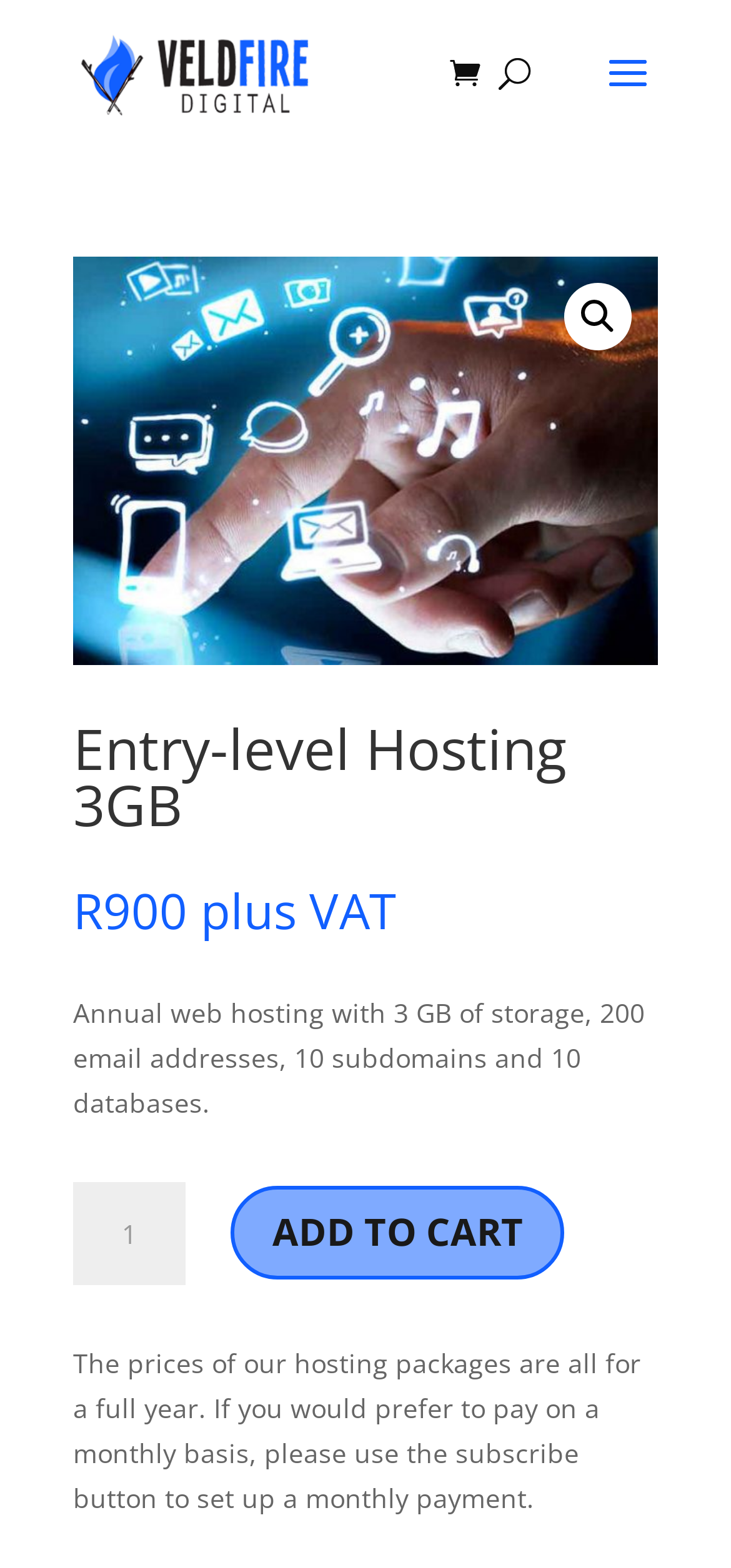Determine the main text heading of the webpage and provide its content.

Entry-level Hosting 3GB